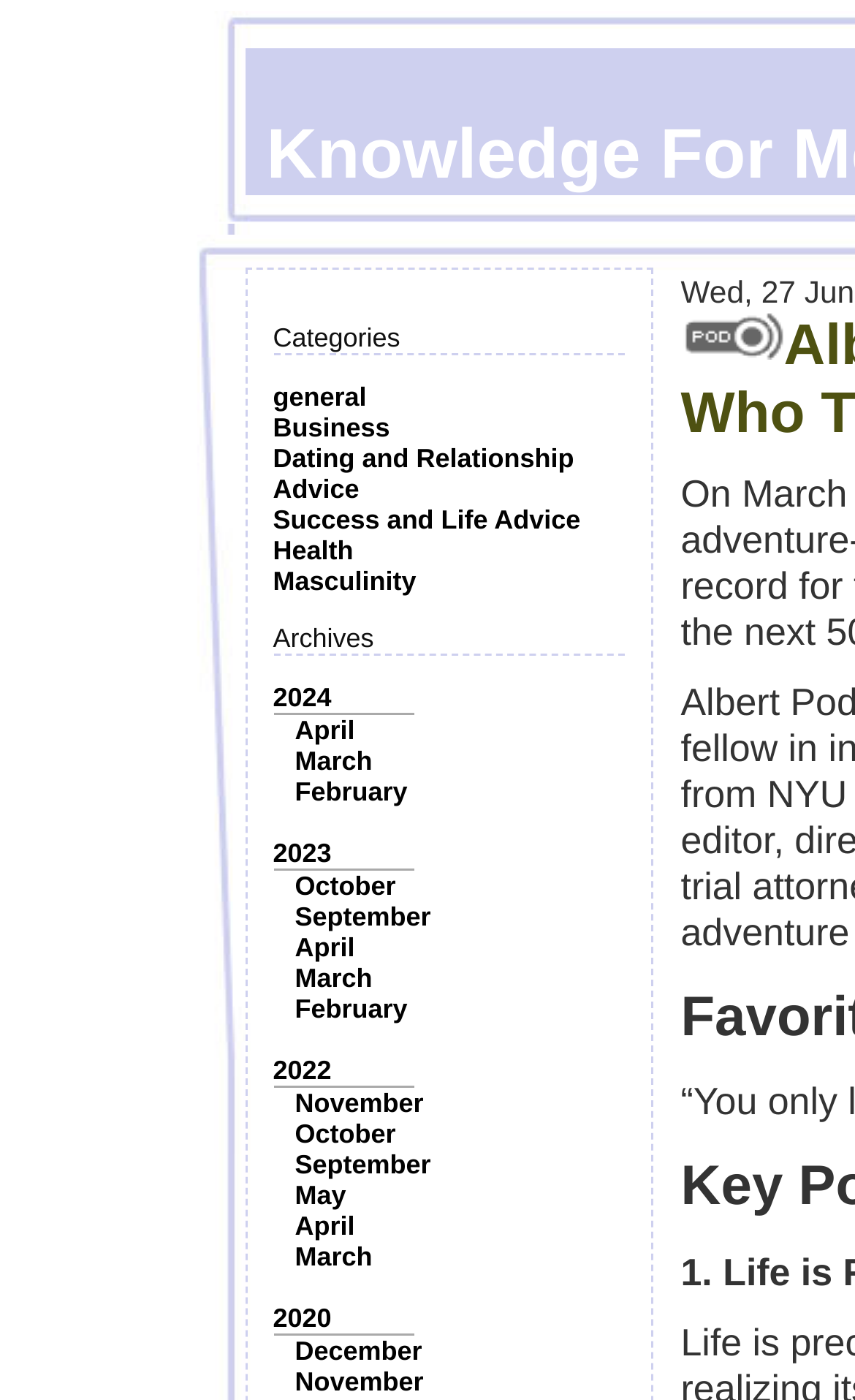Give a short answer to this question using one word or a phrase:
How many months are listed under '2023'?

4